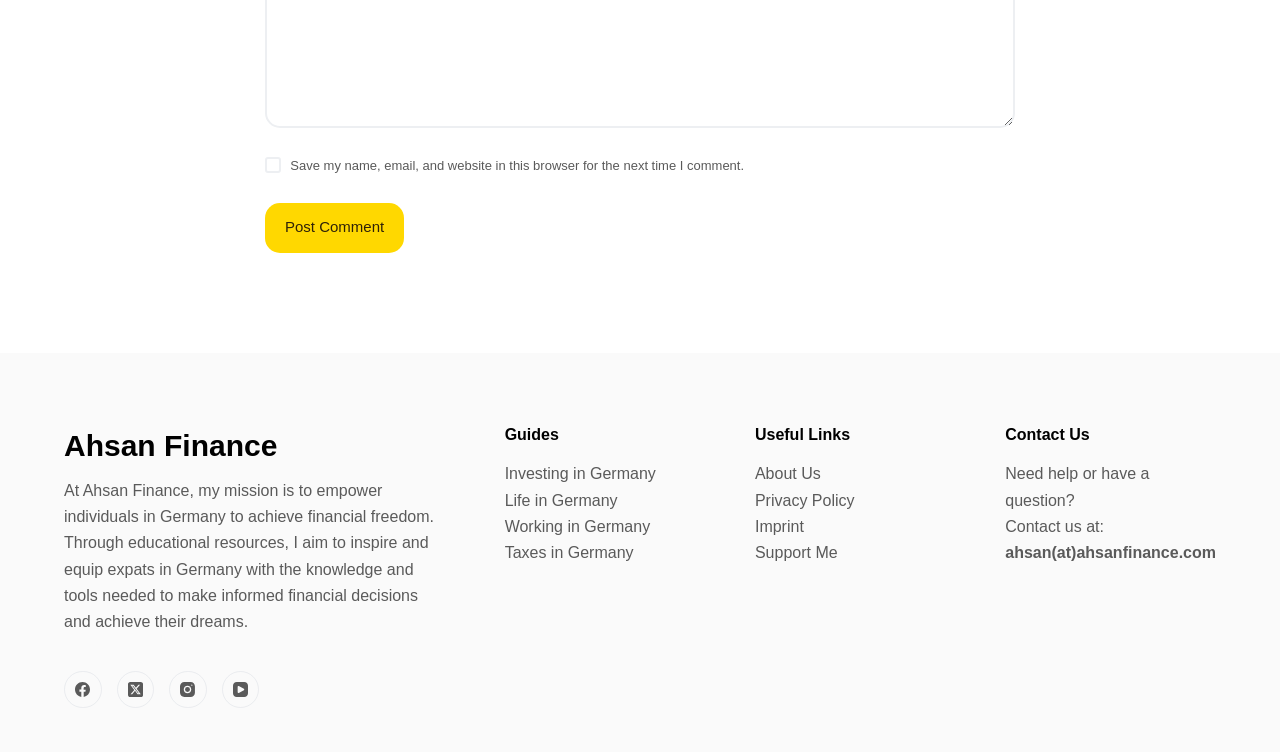Based on the element description About Us, identify the bounding box coordinates for the UI element. The coordinates should be in the format (top-left x, top-left y, bottom-right x, bottom-right y) and within the 0 to 1 range.

[0.59, 0.619, 0.641, 0.641]